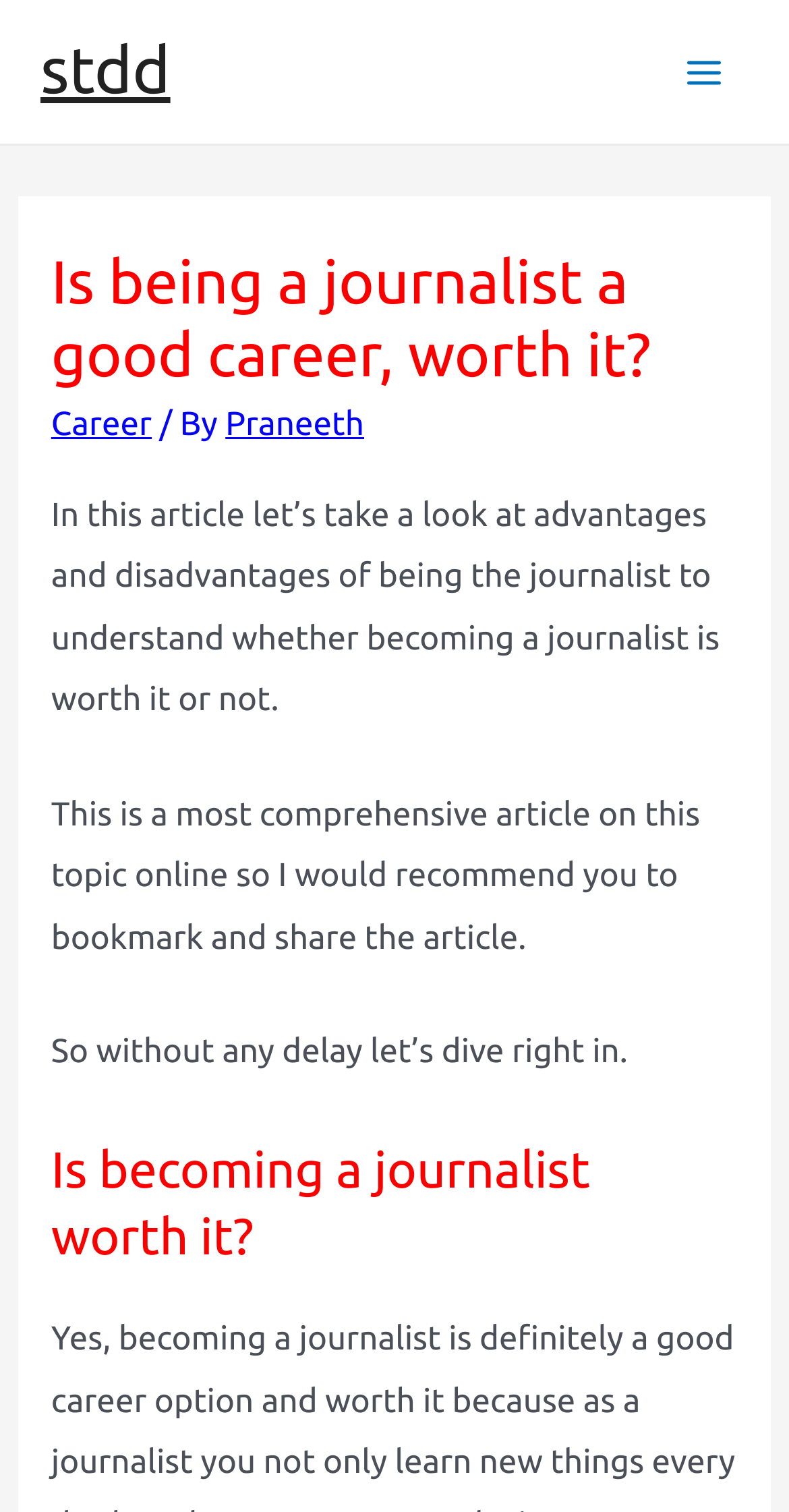Utilize the information from the image to answer the question in detail:
What is the structure of the article?

The structure of the article can be inferred from the static text section, which says 'In this article let’s take a look at advantages and disadvantages of being the journalist to understand whether becoming a journalist is worth it or not'. This suggests that the article will discuss the advantages and disadvantages of being a journalist.